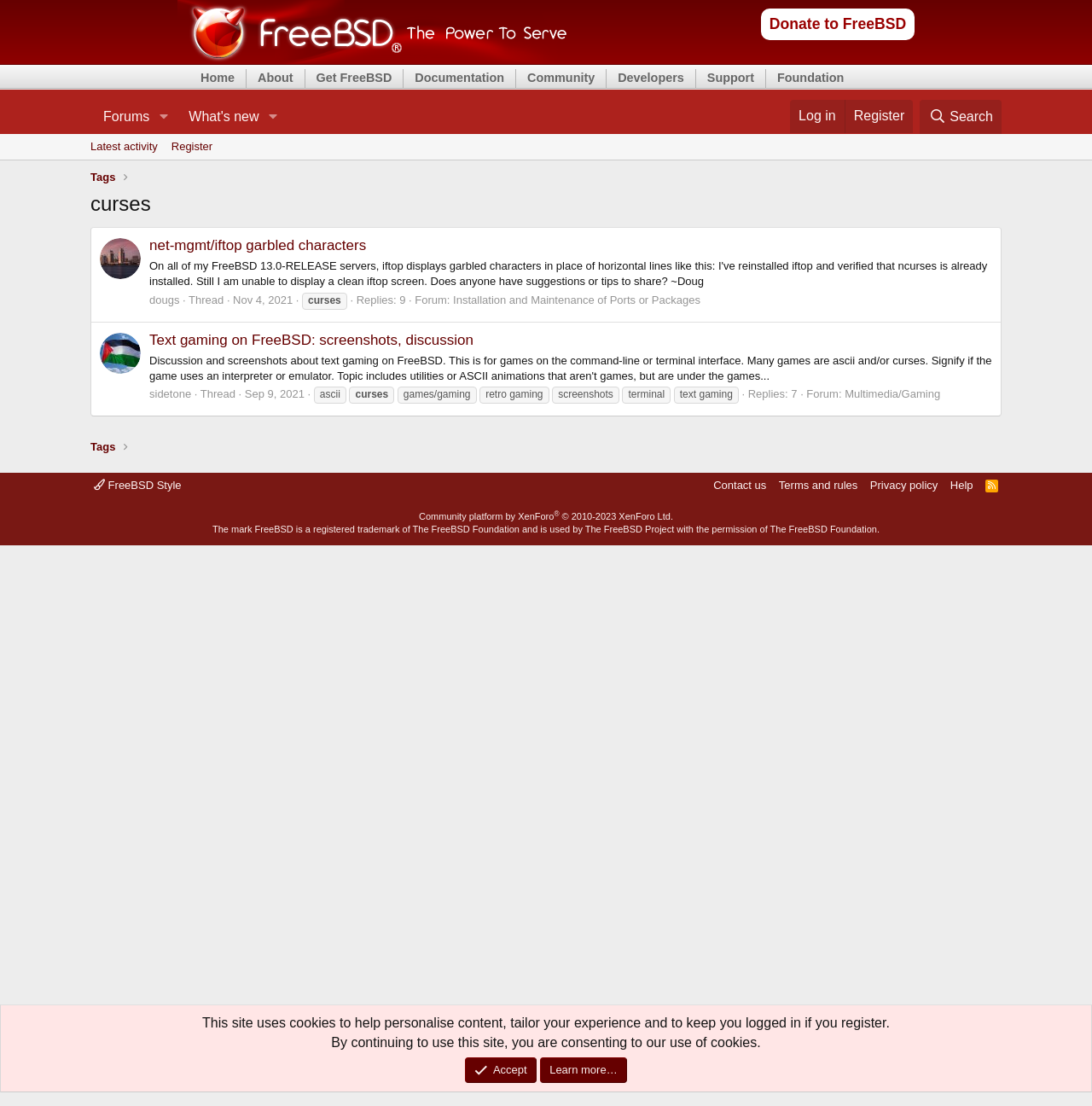Create a detailed summary of all the visual and textual information on the webpage.

The webpage is a forum discussion page on the FreeBSD website. At the top, there is a FreeBSD logo and a navigation menu with links to "Home", "About", "Get FreeBSD", "Documentation", "Community", "Developers", "Support", and "Foundation". Below the navigation menu, there is a secondary menu with links to "Forums", "What's new", and "Search".

The main content of the page is a list of forum threads, each with a heading, a link to the thread, and information about the thread such as the author, the date and time of the last post, and the number of replies. There are two threads visible on the page, one titled "net-mgmt/iftop garbled characters" and the other titled "Text gaming on FreeBSD: screenshots, discussion". Each thread has a link to the author's profile picture and a link to the thread itself.

To the right of the thread list, there is a sidebar with links to "Latest activity", "Register", and "Tags". Below the thread list, there is a footer section with links to "FreeBSD Style", "Contact us", "Terms and rules", "Privacy policy", "Help", and "RSS". There is also a copyright notice and a statement about the use of cookies on the site. At the very bottom of the page, there are buttons to "Accept" or "Learn more" about the use of cookies.